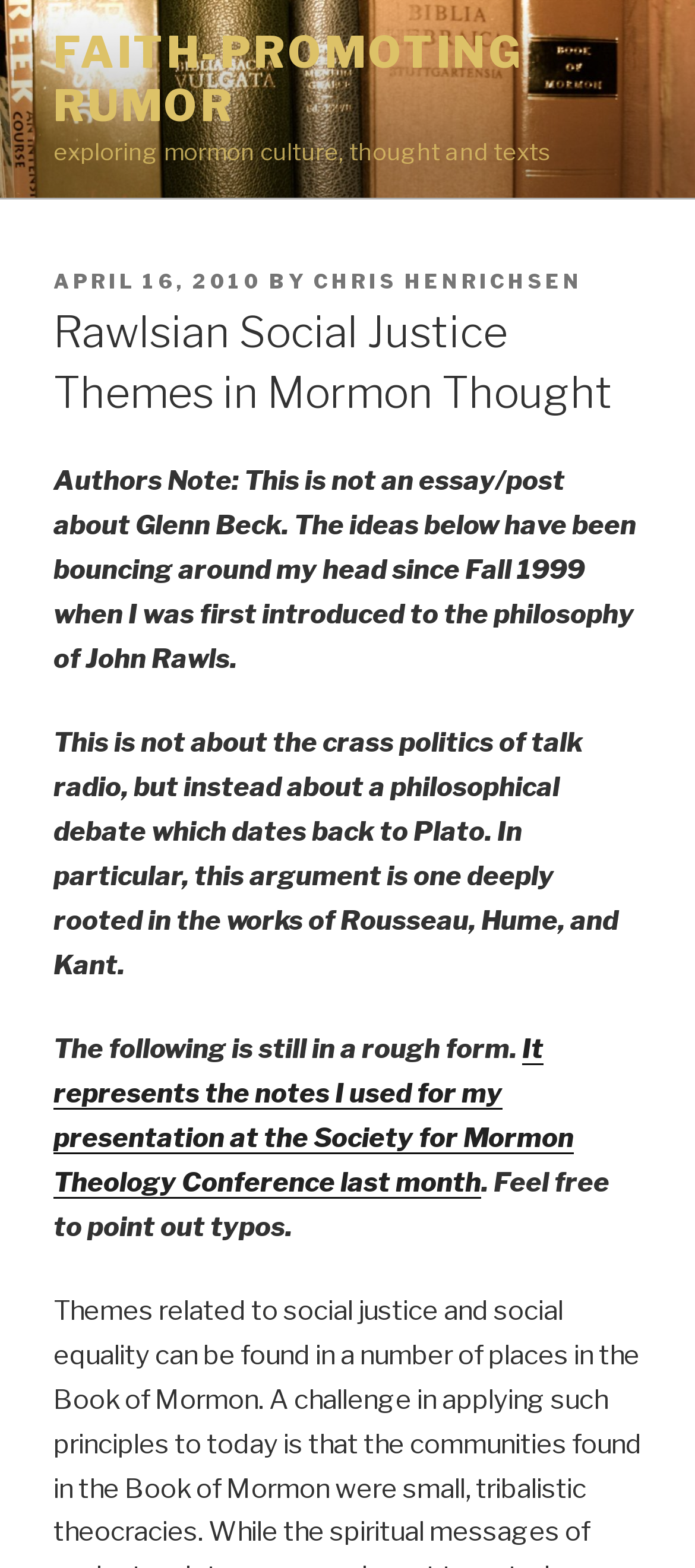Describe in detail what you see on the webpage.

The webpage appears to be a blog post or article discussing Rawlsian social justice themes in Mormon thought. At the top, there is a title "FAITH-PROMOTING RUMOR" which is a link, followed by a subtitle "exploring mormon culture, thought and texts". Below the title, there is a header section that contains information about the post, including the date "APRIL 16, 2010" and the author's name "CHRIS HENRICHSEN".

The main content of the webpage is divided into several paragraphs. The first paragraph is an author's note, which clarifies that the post is not about Glenn Beck, but rather about philosophical debates dating back to Plato. The second paragraph provides more context about the philosophical debate, mentioning Rousseau, Hume, and Kant. The third paragraph is a brief note stating that the following content is still in a rough form. The fourth paragraph contains a link to the author's presentation at the Society for Mormon Theology Conference, and invites readers to point out any typos.

Overall, the webpage appears to be a thoughtful and academic discussion about social justice themes in Mormon thought, with a focus on philosophical debates and ideas.